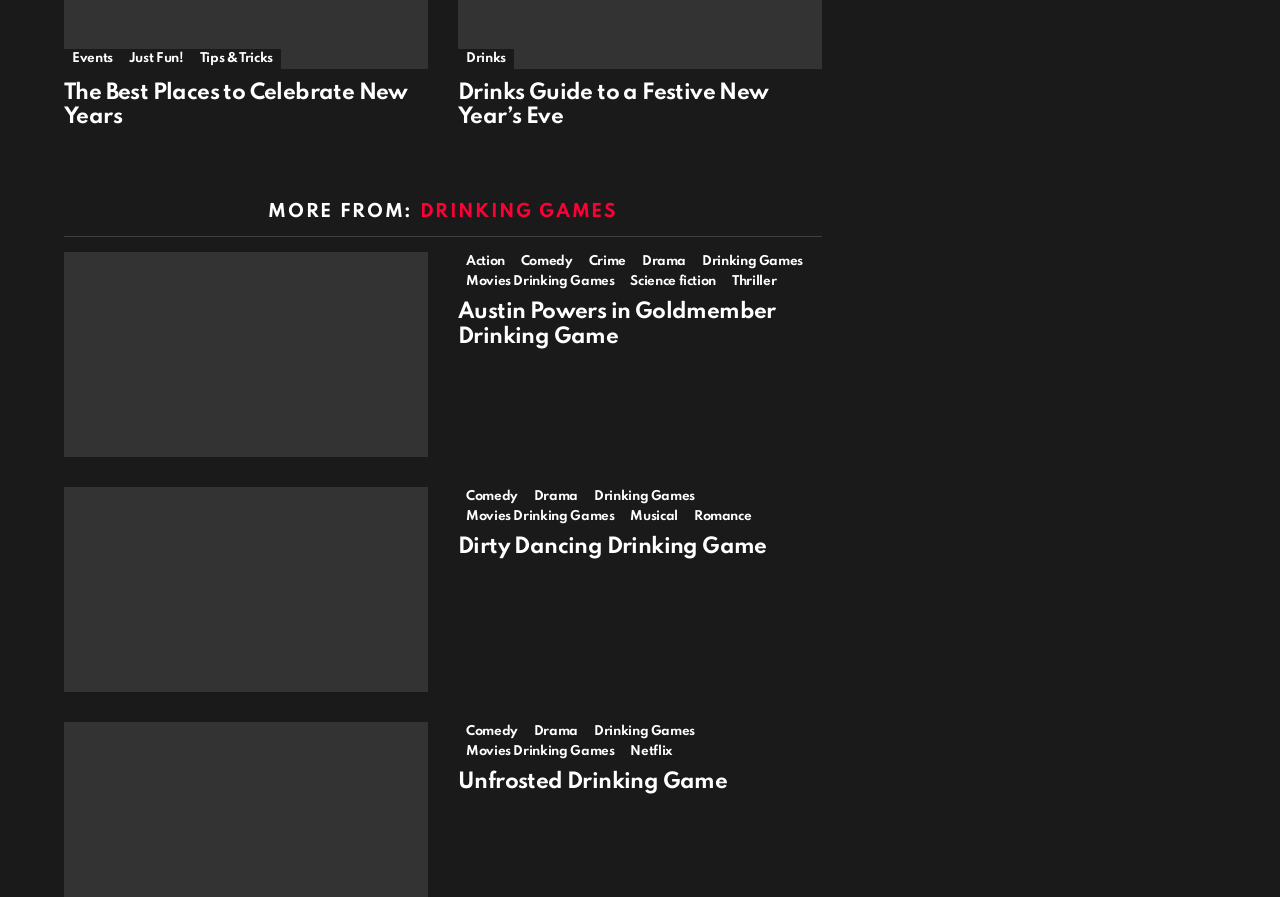What is the purpose of the links on the webpage? Based on the image, give a response in one word or a short phrase.

To access specific drinking games